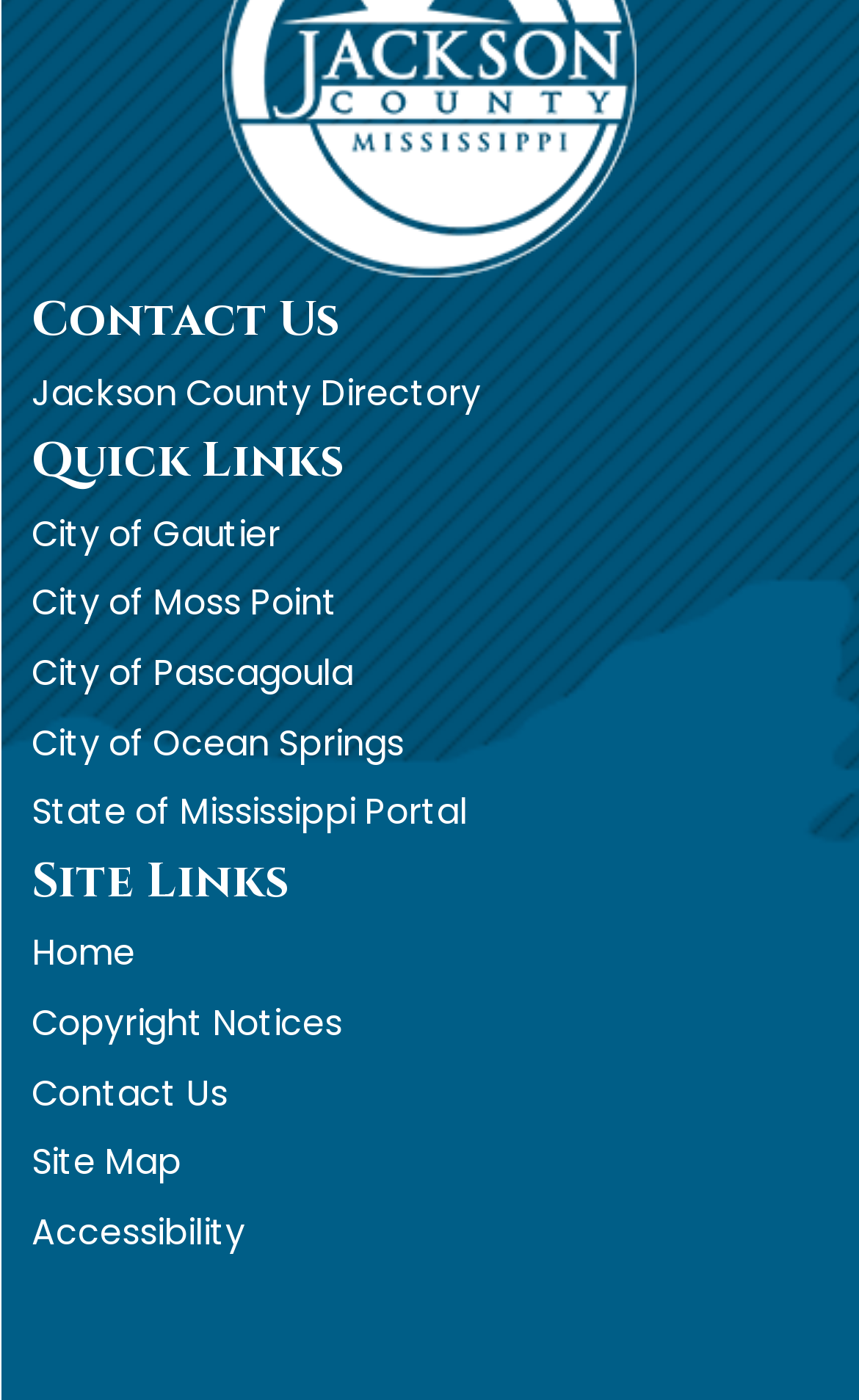Bounding box coordinates are given in the format (top-left x, top-left y, bottom-right x, bottom-right y). All values should be floating point numbers between 0 and 1. Provide the bounding box coordinate for the UI element described as: City of Moss Point

[0.037, 0.413, 0.393, 0.449]